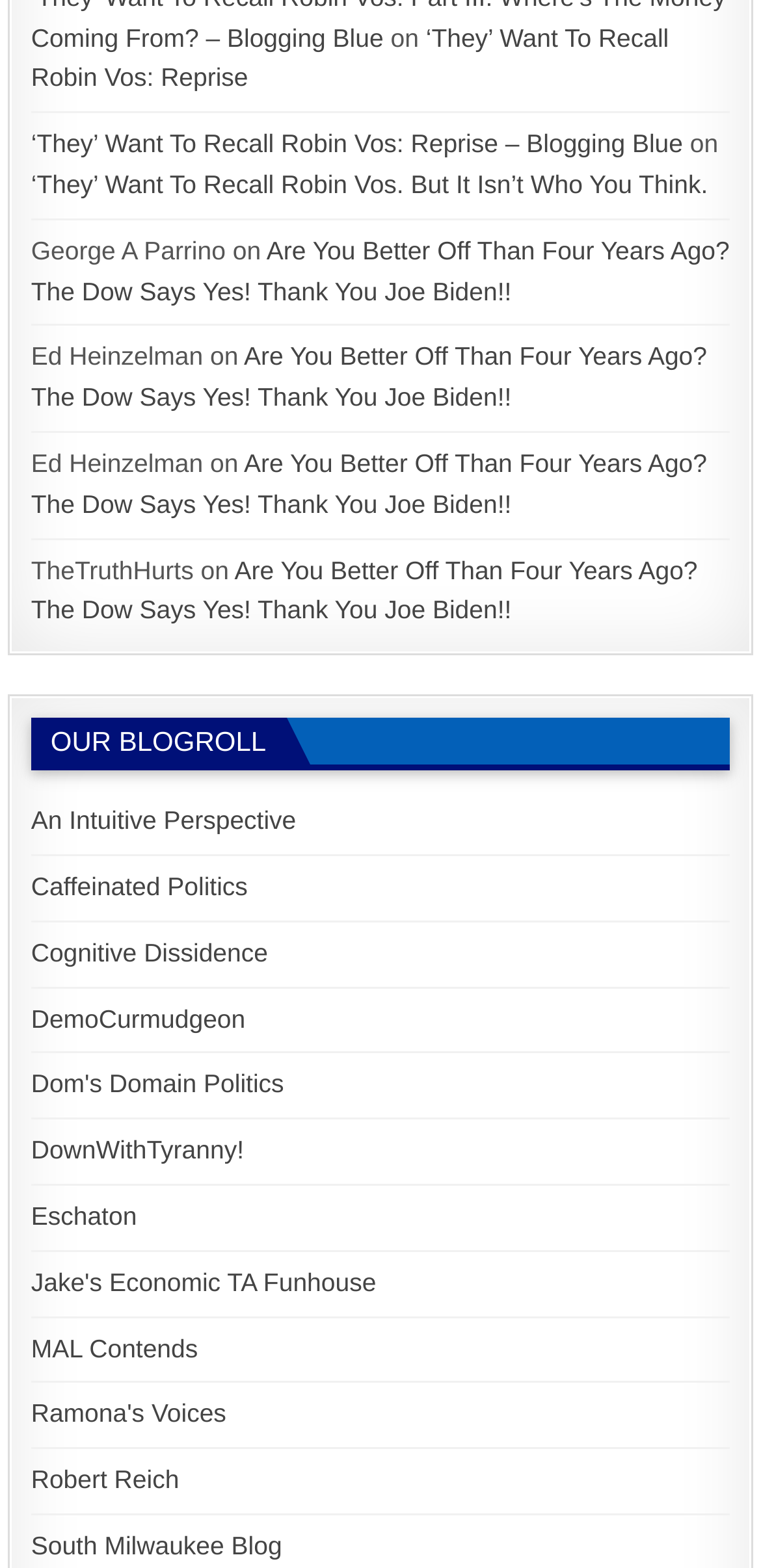What is the title of the first blog post?
Give a one-word or short-phrase answer derived from the screenshot.

They Want To Recall Robin Vos